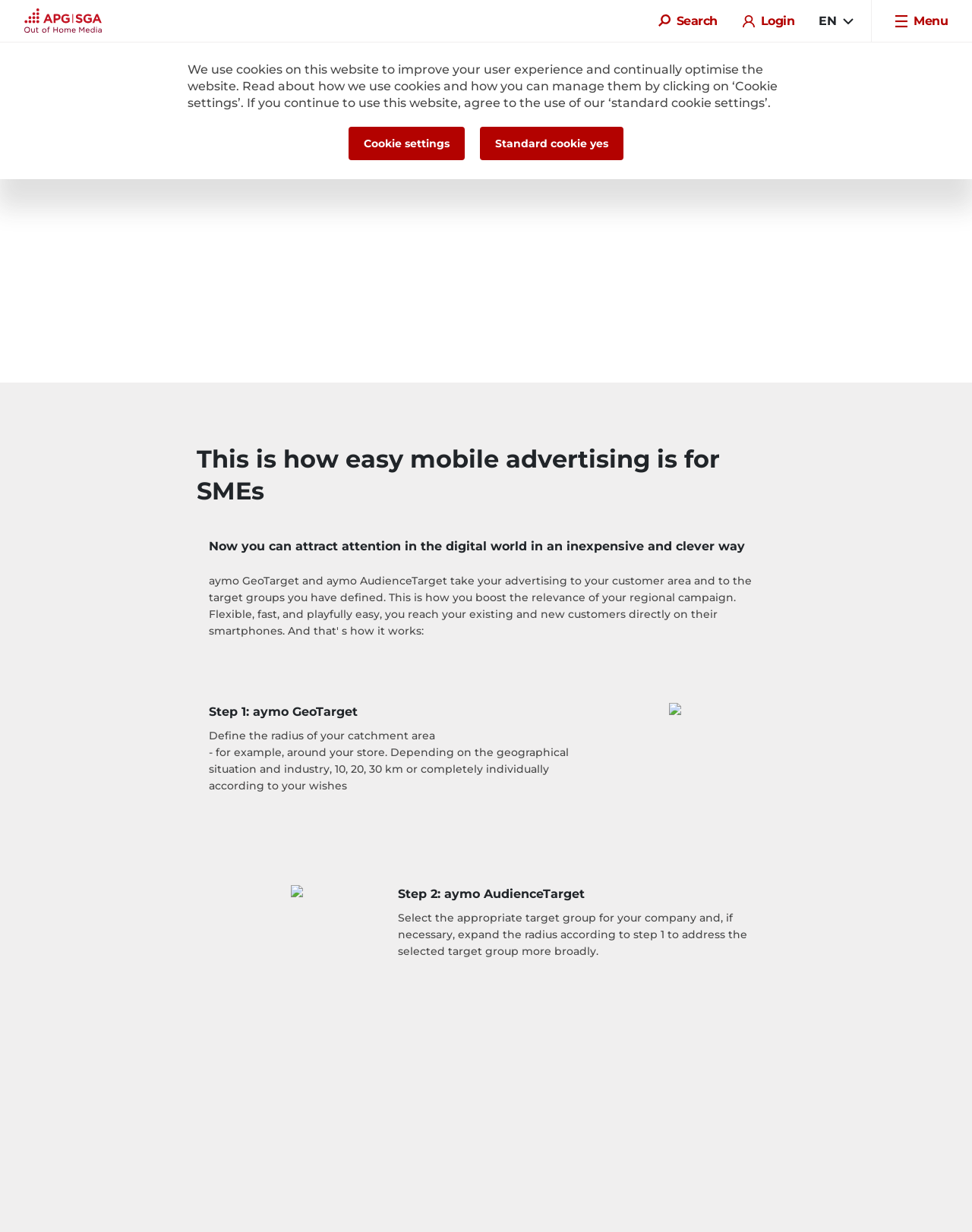Find the bounding box of the UI element described as: "Home". The bounding box coordinates should be given as four float values between 0 and 1, i.e., [left, top, right, bottom].

[0.025, 0.044, 0.059, 0.055]